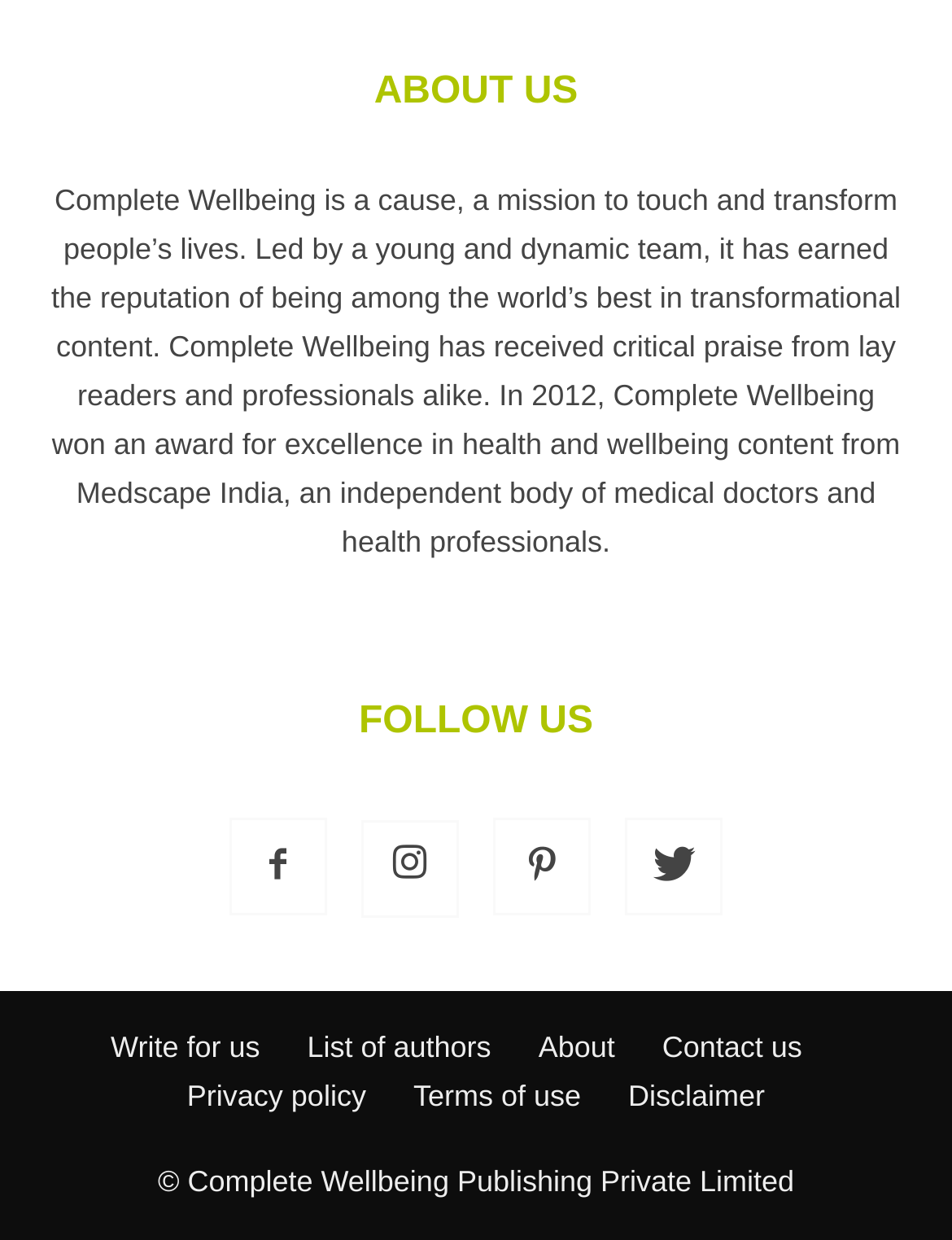Identify the bounding box coordinates of the clickable region necessary to fulfill the following instruction: "Click on the ABOUT US tab". The bounding box coordinates should be four float numbers between 0 and 1, i.e., [left, top, right, bottom].

[0.393, 0.057, 0.607, 0.091]